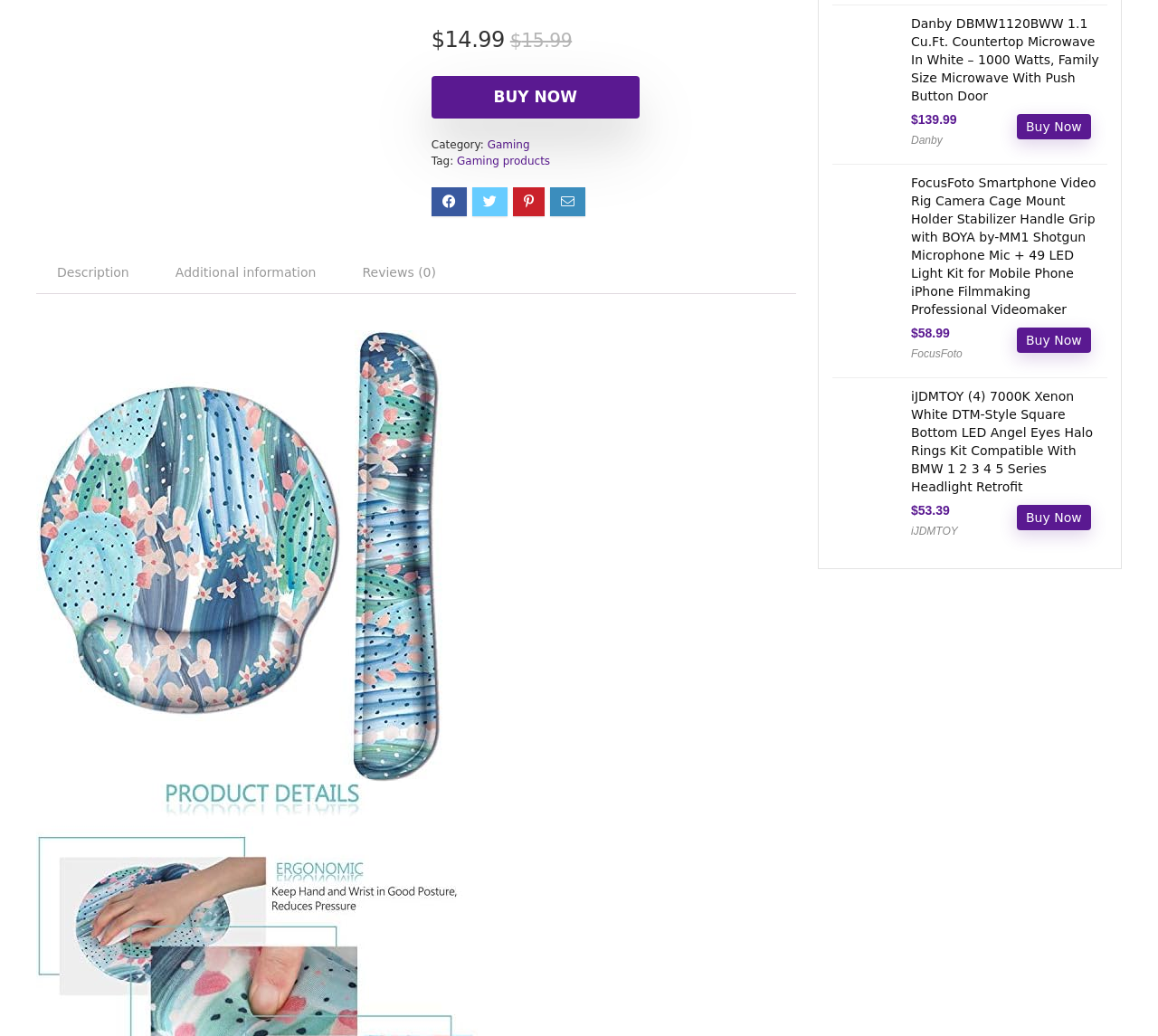Find the bounding box of the UI element described as: "Gaming". The bounding box coordinates should be given as four float values between 0 and 1, i.e., [left, top, right, bottom].

[0.421, 0.133, 0.457, 0.146]